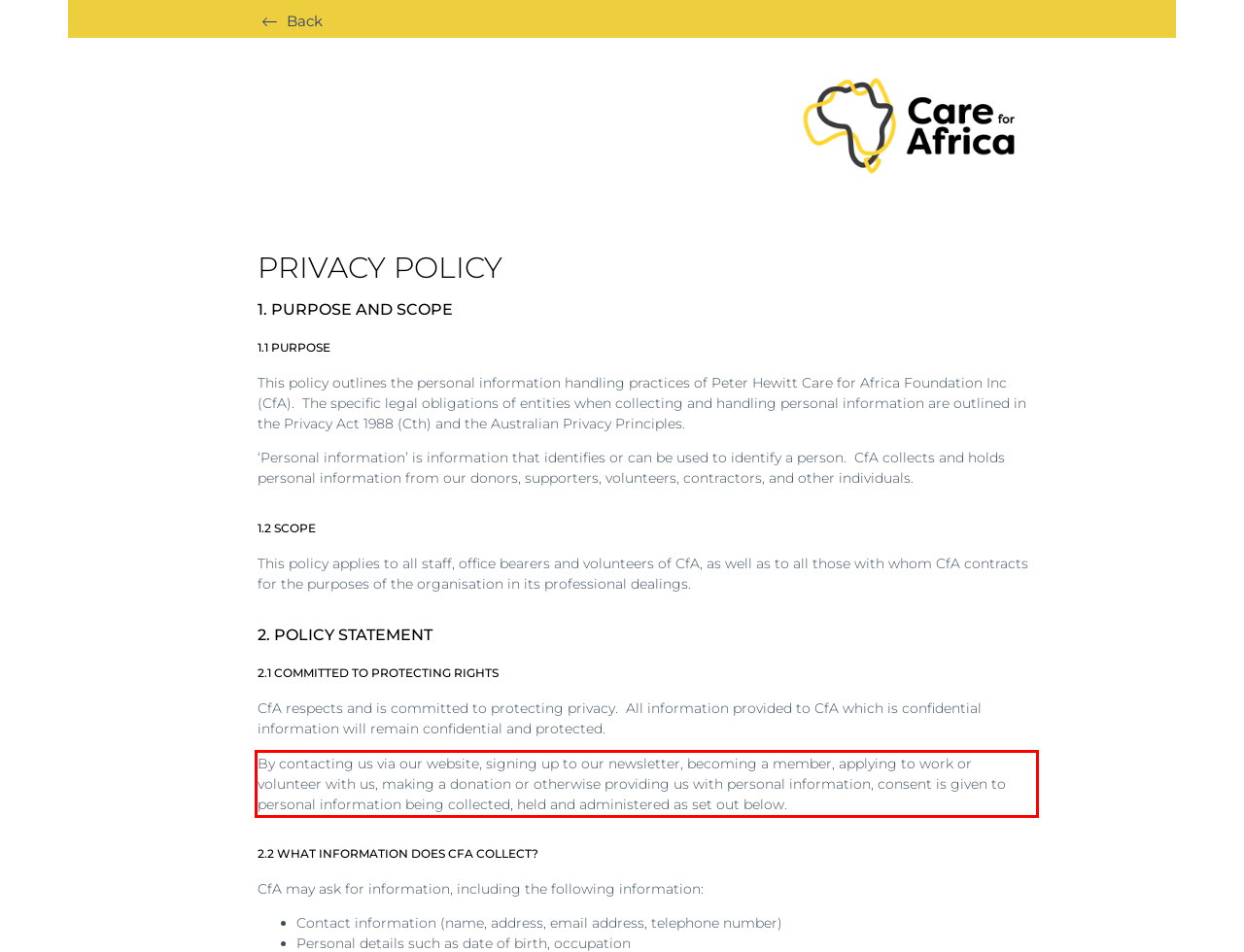You have a screenshot of a webpage with a red bounding box. Identify and extract the text content located inside the red bounding box.

By contacting us via our website, signing up to our newsletter, becoming a member, applying to work or volunteer with us, making a donation or otherwise providing us with personal information, consent is given to personal information being collected, held and administered as set out below.